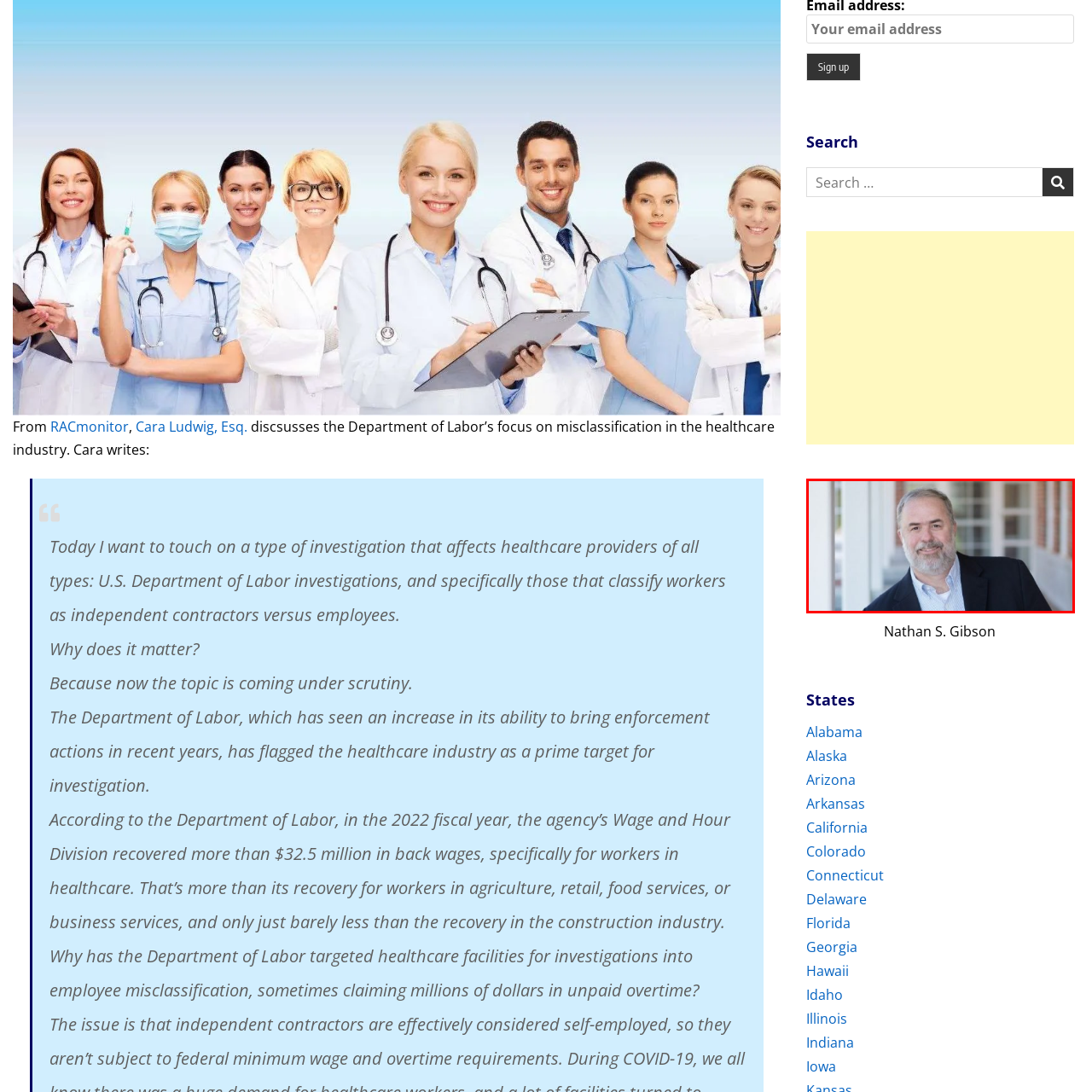Review the image segment marked with the grey border and deliver a thorough answer to the following question, based on the visual information provided: 
What is the context of the discussion accompanying this image?

The caption states that the image accompanies a discussion on important legal issues within the healthcare industry, specifically addressing the Department of Labor's focus on worker misclassification and the implications it holds for healthcare providers. This indicates that the context of the discussion is related to legal issues in the healthcare industry.